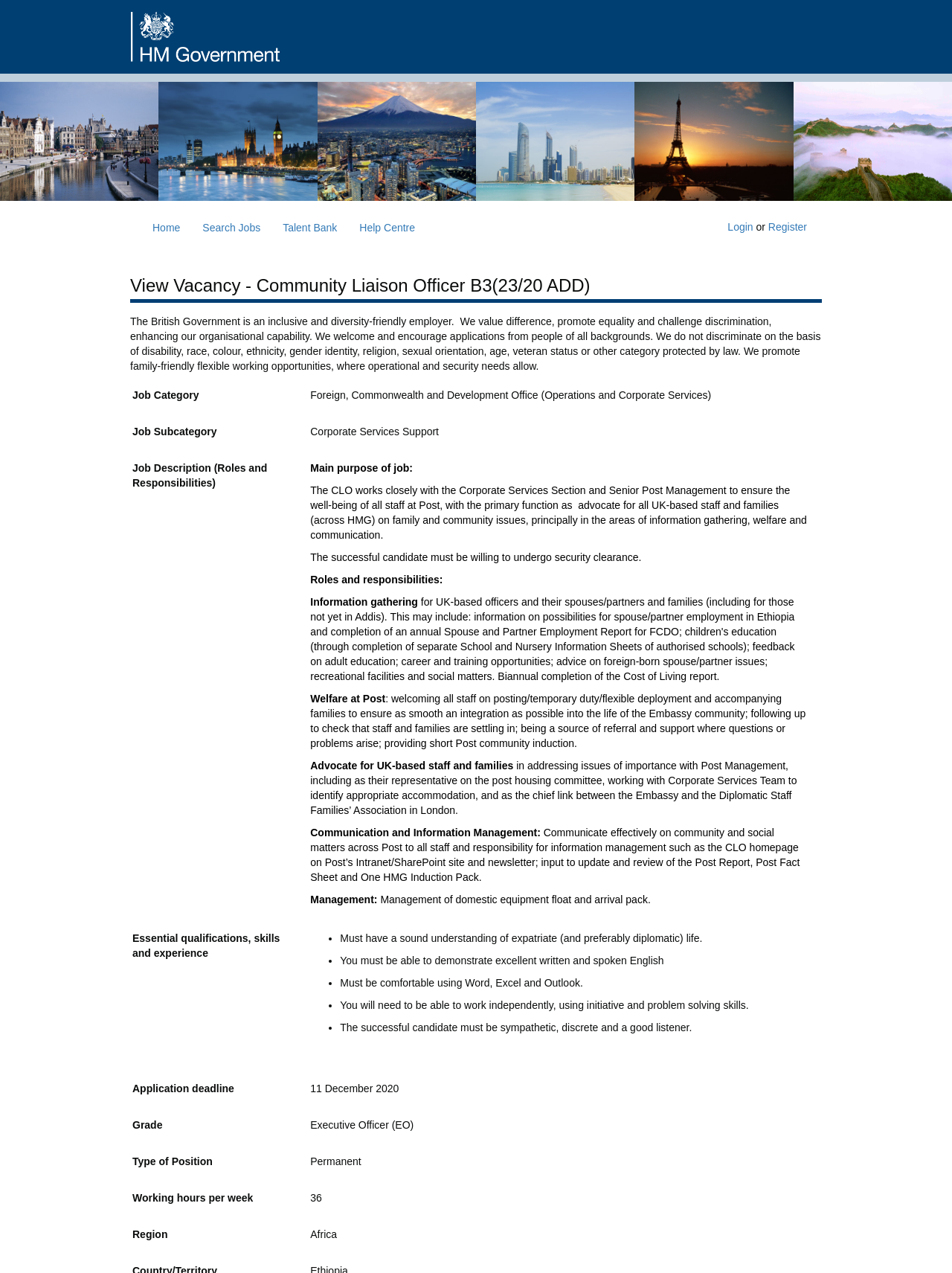Extract the main heading from the webpage content.

View Vacancy - Community Liaison Officer B3(23/20 ADD)